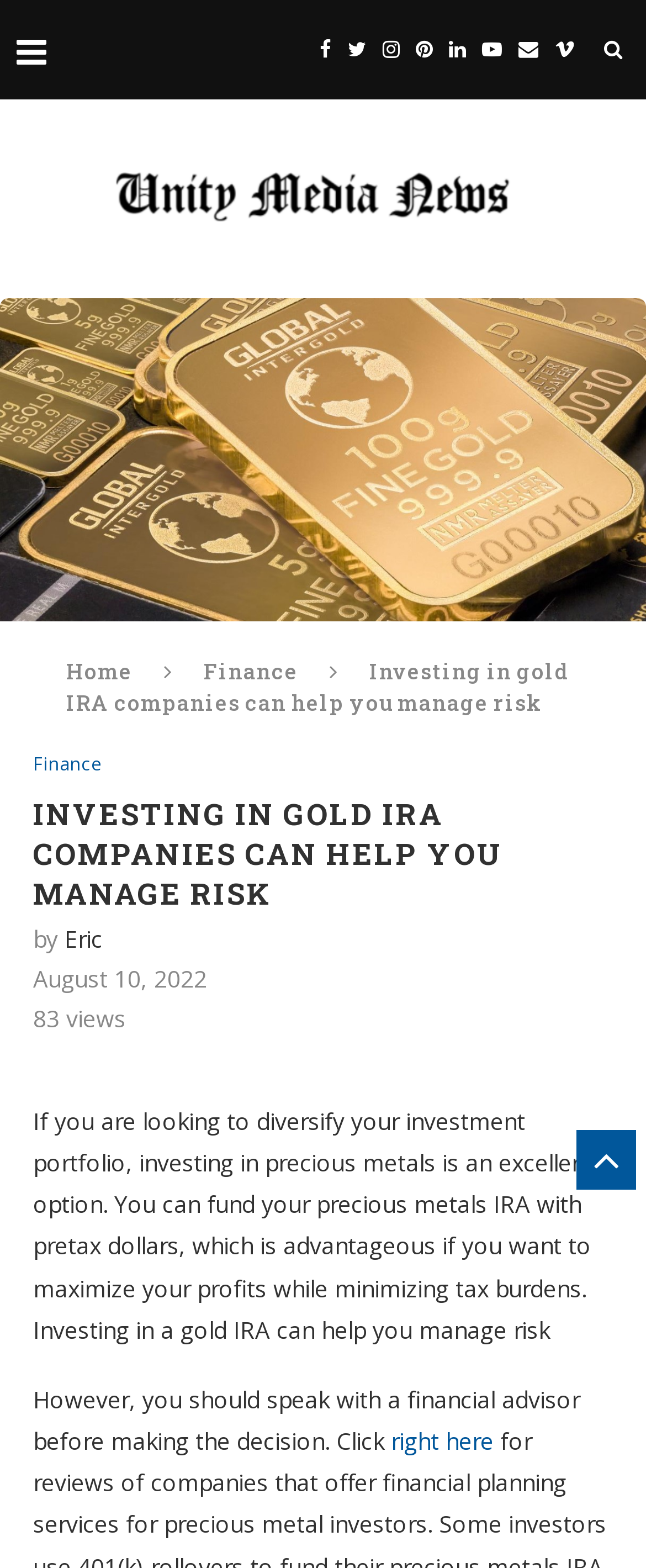Extract the main title from the webpage.

INVESTING IN GOLD IRA COMPANIES CAN HELP YOU MANAGE RISK